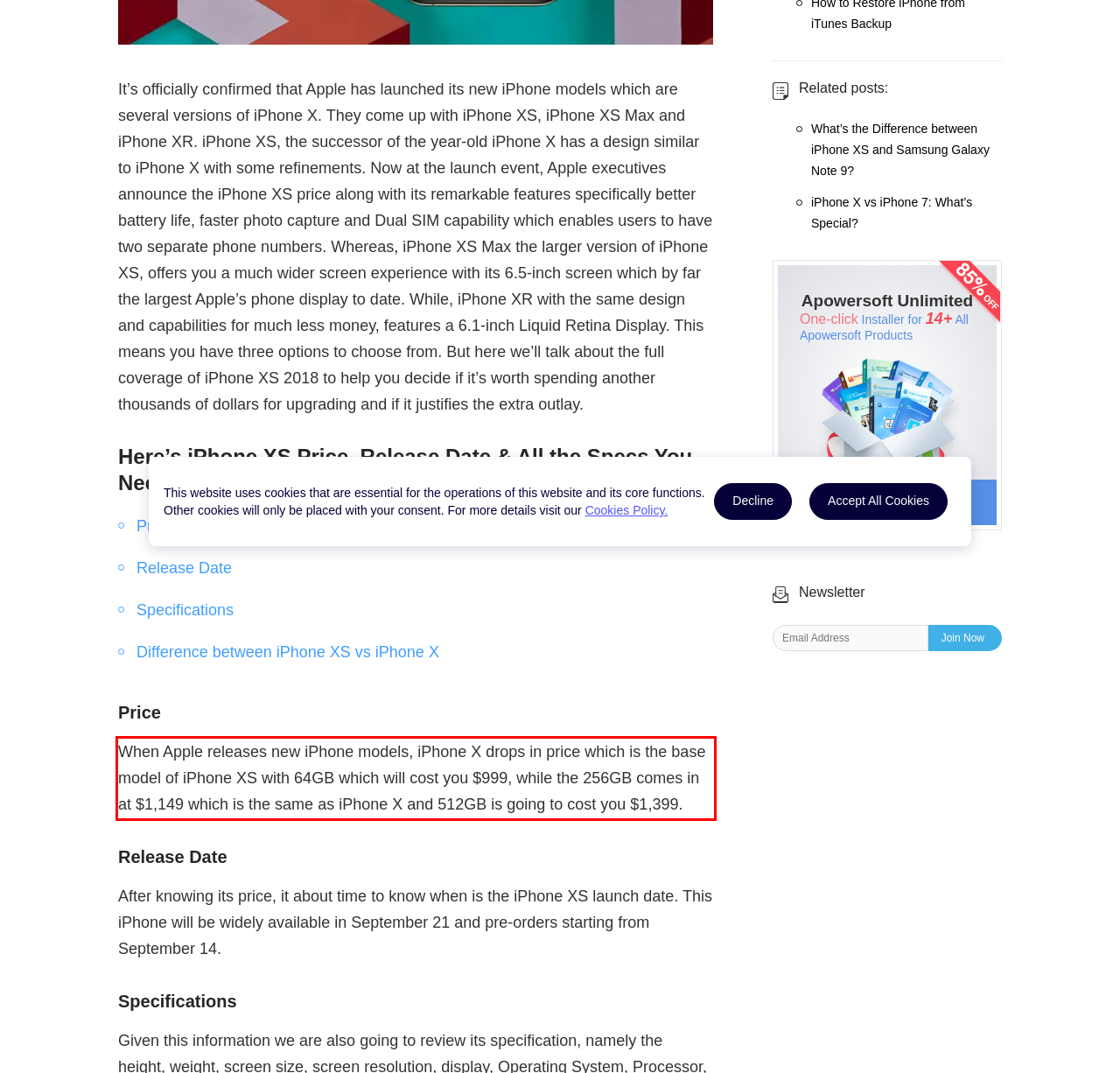You are provided with a screenshot of a webpage featuring a red rectangle bounding box. Extract the text content within this red bounding box using OCR.

When Apple releases new iPhone models, iPhone X drops in price which is the base model of iPhone XS with 64GB which will cost you $999, while the 256GB comes in at $1,149 which is the same as iPhone X and 512GB is going to cost you $1,399.